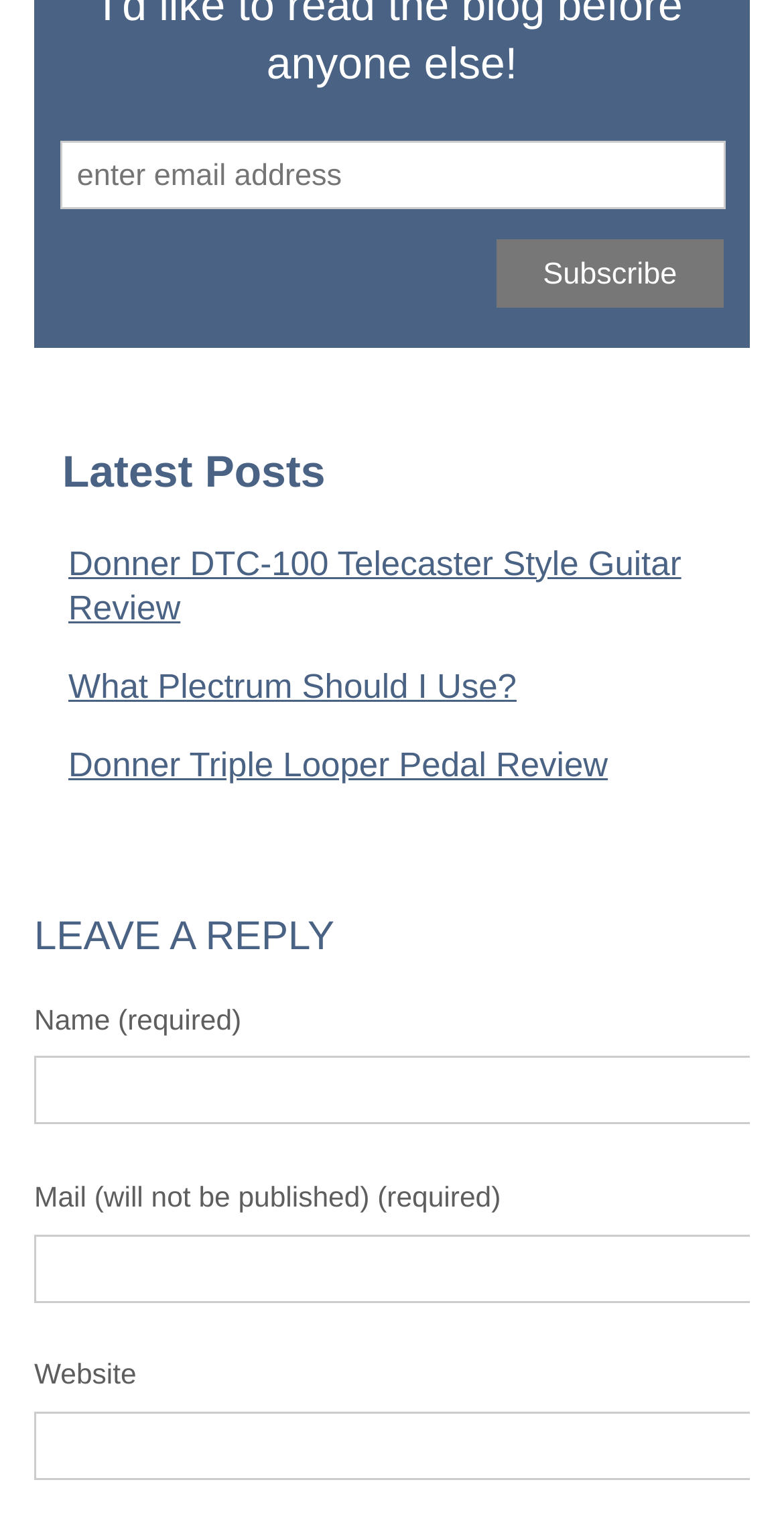Provide the bounding box coordinates for the area that should be clicked to complete the instruction: "Enter name".

[0.044, 0.689, 0.973, 0.734]